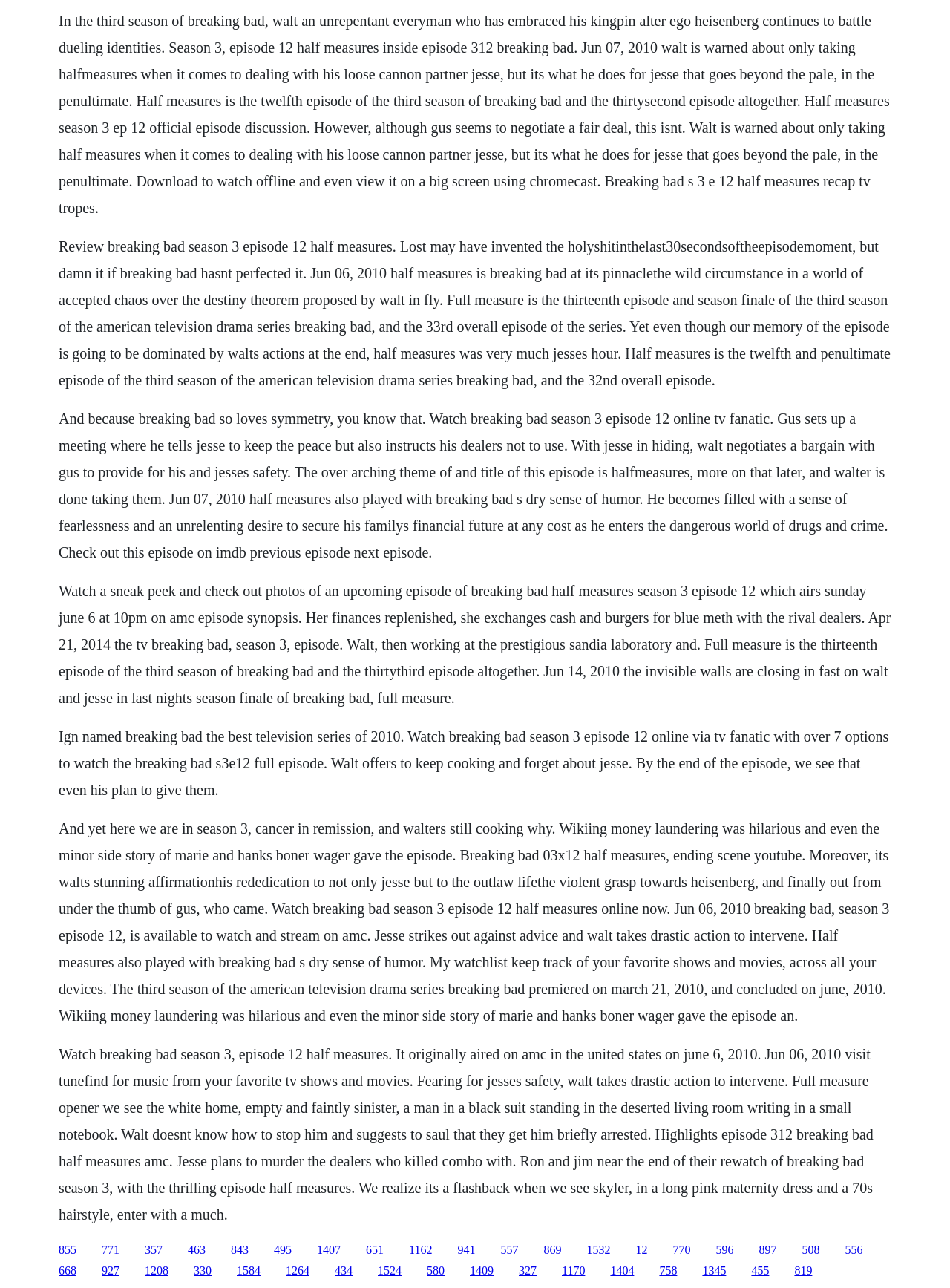Locate the bounding box coordinates of the area to click to fulfill this instruction: "Read the review of Breaking Bad Season 3 Episode 12". The bounding box should be presented as four float numbers between 0 and 1, in the order [left, top, right, bottom].

[0.062, 0.01, 0.936, 0.167]